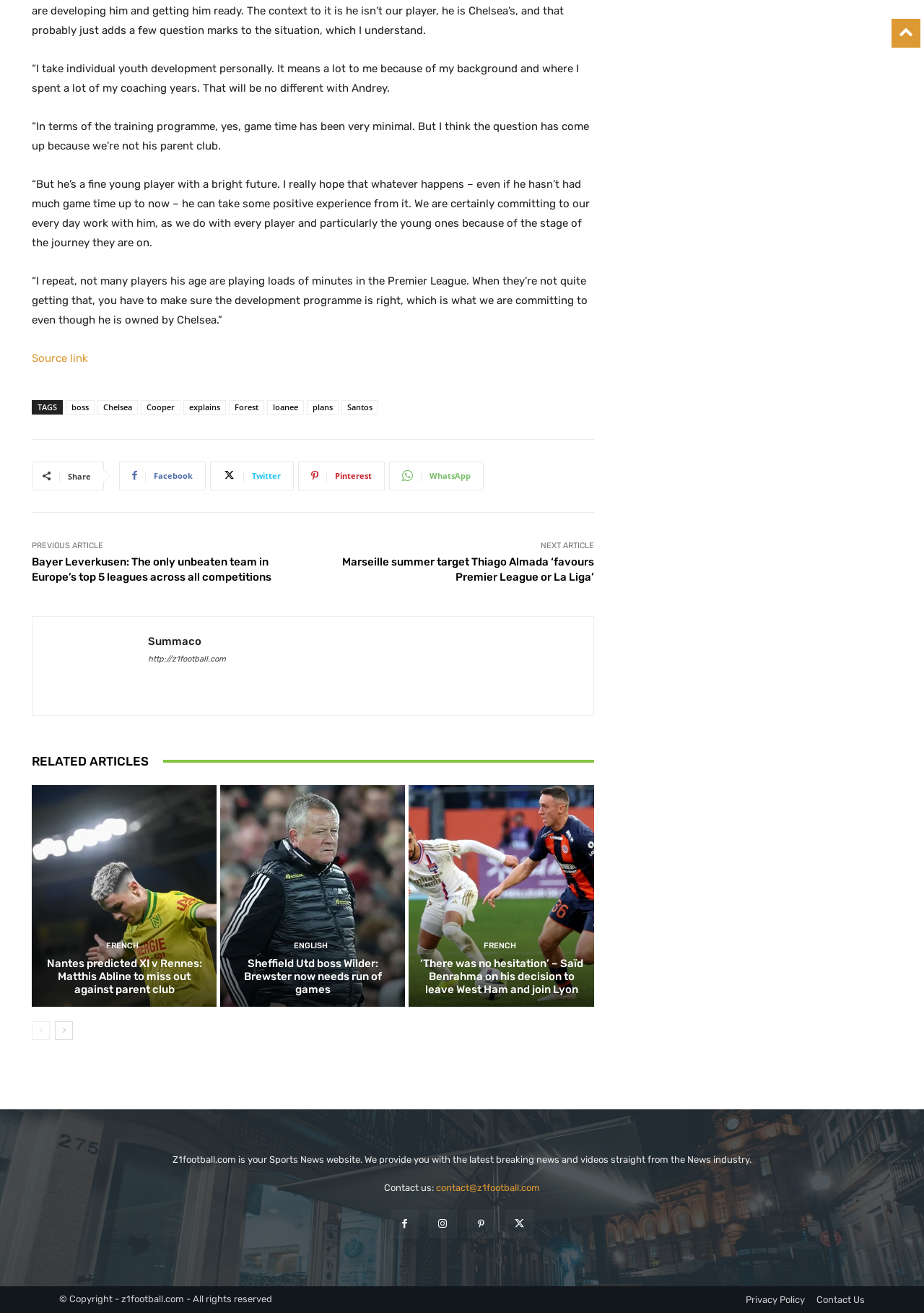Can you specify the bounding box coordinates for the region that should be clicked to fulfill this instruction: "Share on Facebook".

[0.129, 0.351, 0.223, 0.373]